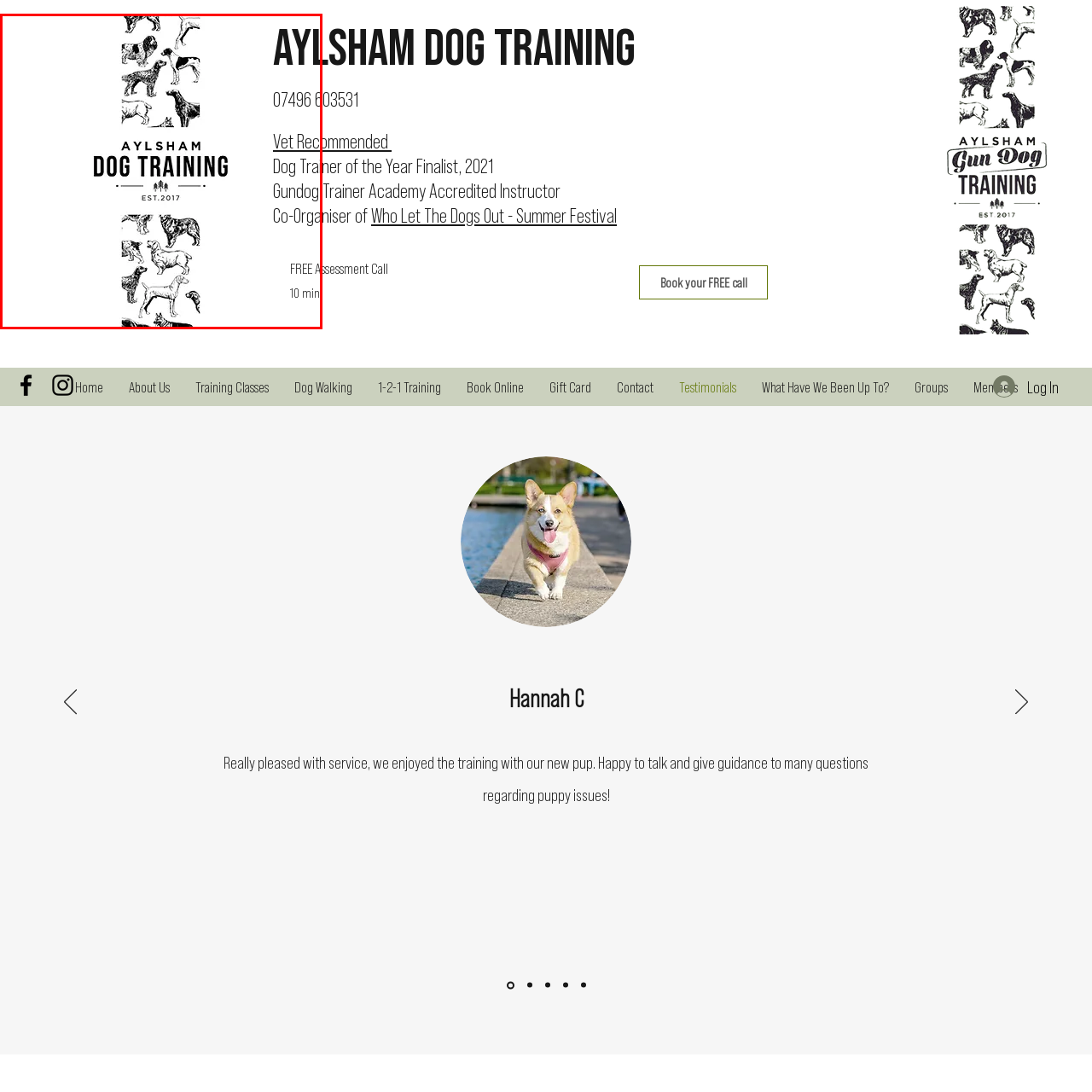Please analyze the image enclosed within the red bounding box and provide a comprehensive answer to the following question based on the image: What is offered for free to new clients?

The promotional note about a 'FREE Assessment Call' suggests an approachable way for new clients to engage, enhancing the organization's appeal, and providing an opportunity for potential clients to discuss their needs.